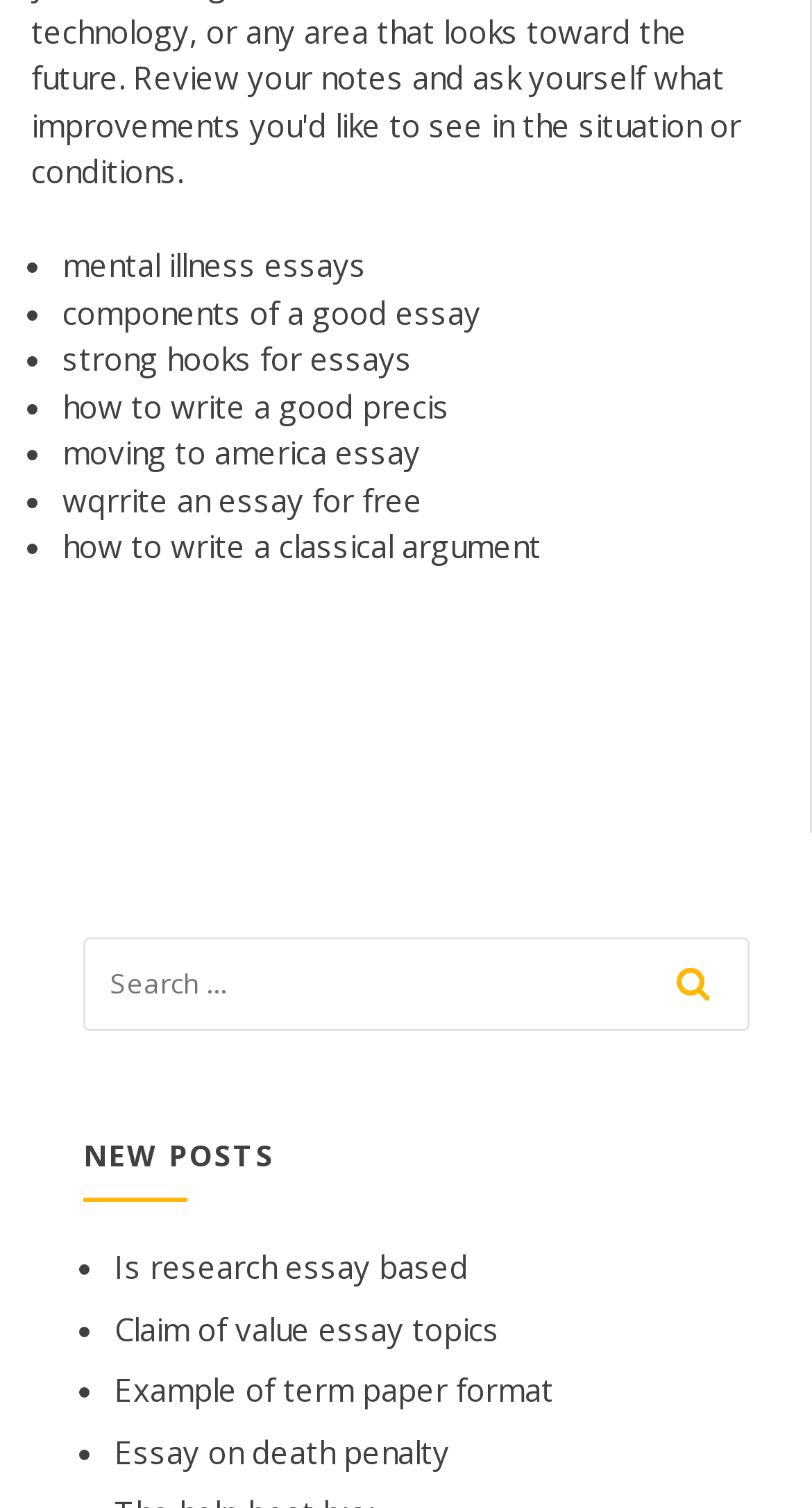Give a short answer using one word or phrase for the question:
What is the function of the list markers?

To separate list items